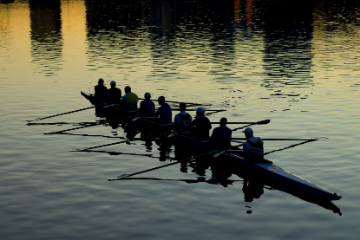Based on the visual content of the image, answer the question thoroughly: What is the activity being performed by the athletes?

The caption explicitly states that the image depicts a 'team of rowers in a slender boat' which indicates that the athletes are engaged in the activity of rowing.